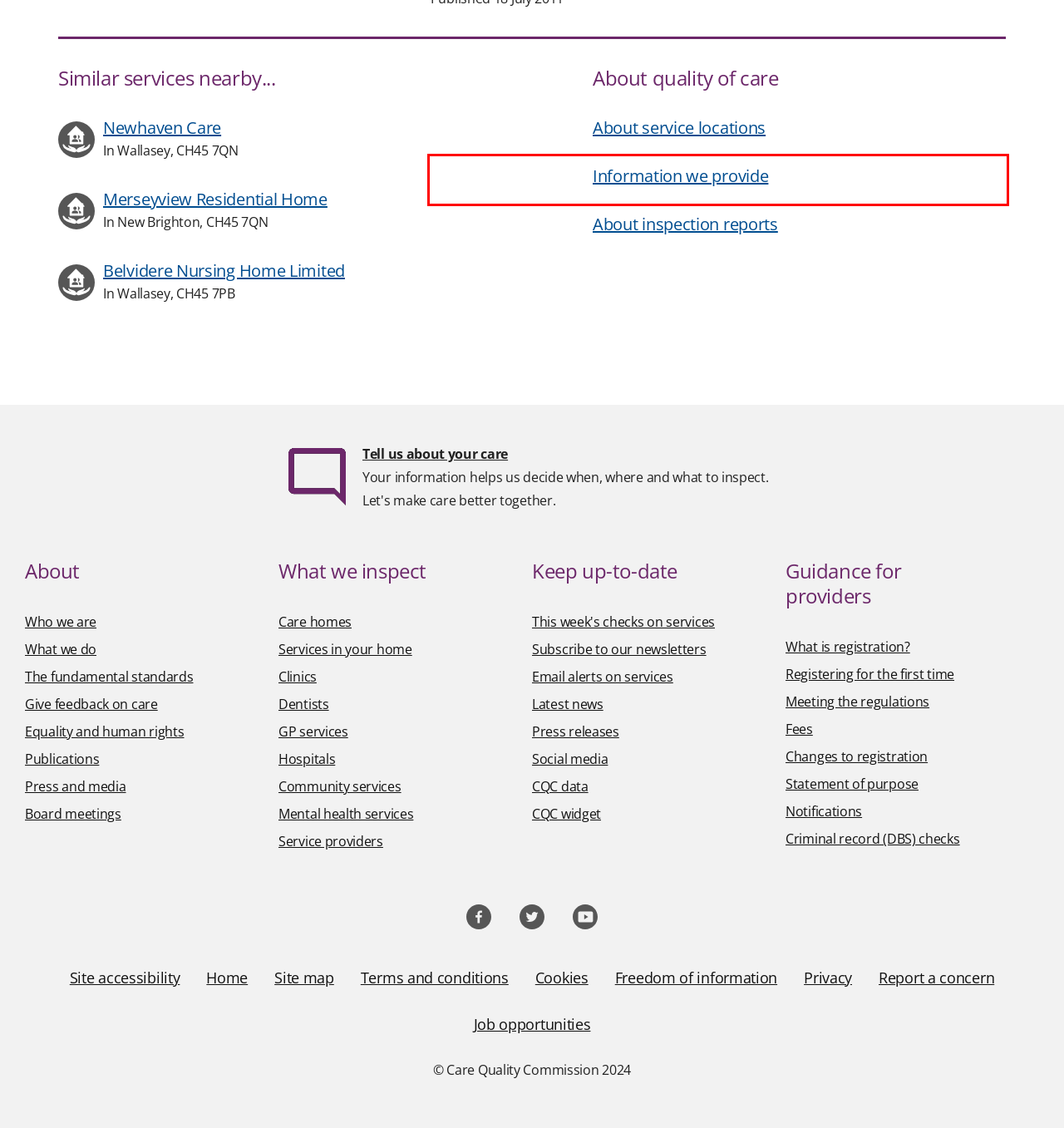Please identify and extract the text content from the UI element encased in a red bounding box on the provided webpage screenshot.

"I am happy with the service I get. The staff are lovely, the food is great, the bedrooms are nice, the home is warm and cosy."